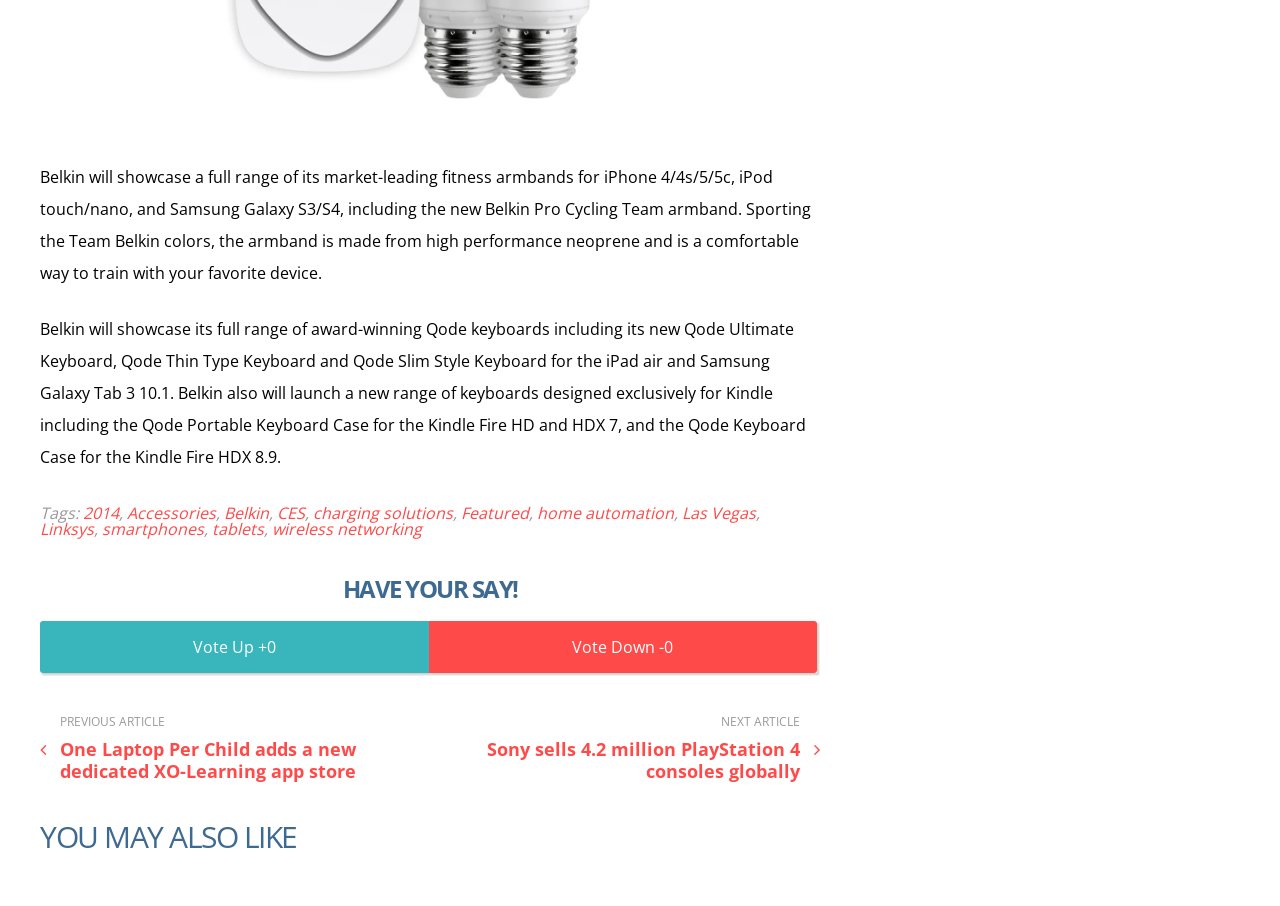Identify the bounding box for the UI element described as: "CES". Ensure the coordinates are four float numbers between 0 and 1, formatted as [left, top, right, bottom].

[0.216, 0.554, 0.238, 0.578]